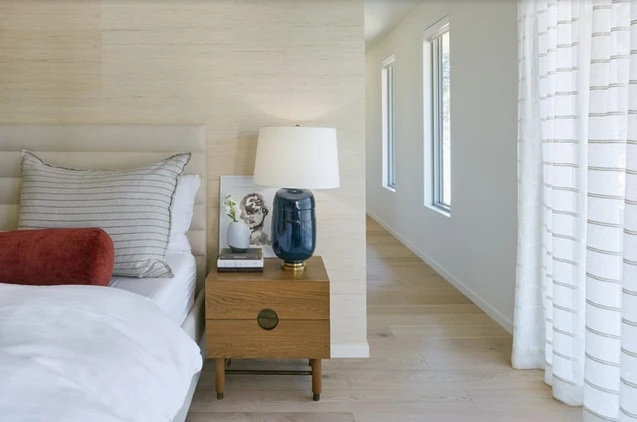What is the style of the living space?
Answer the question based on the image using a single word or a brief phrase.

European-inspired